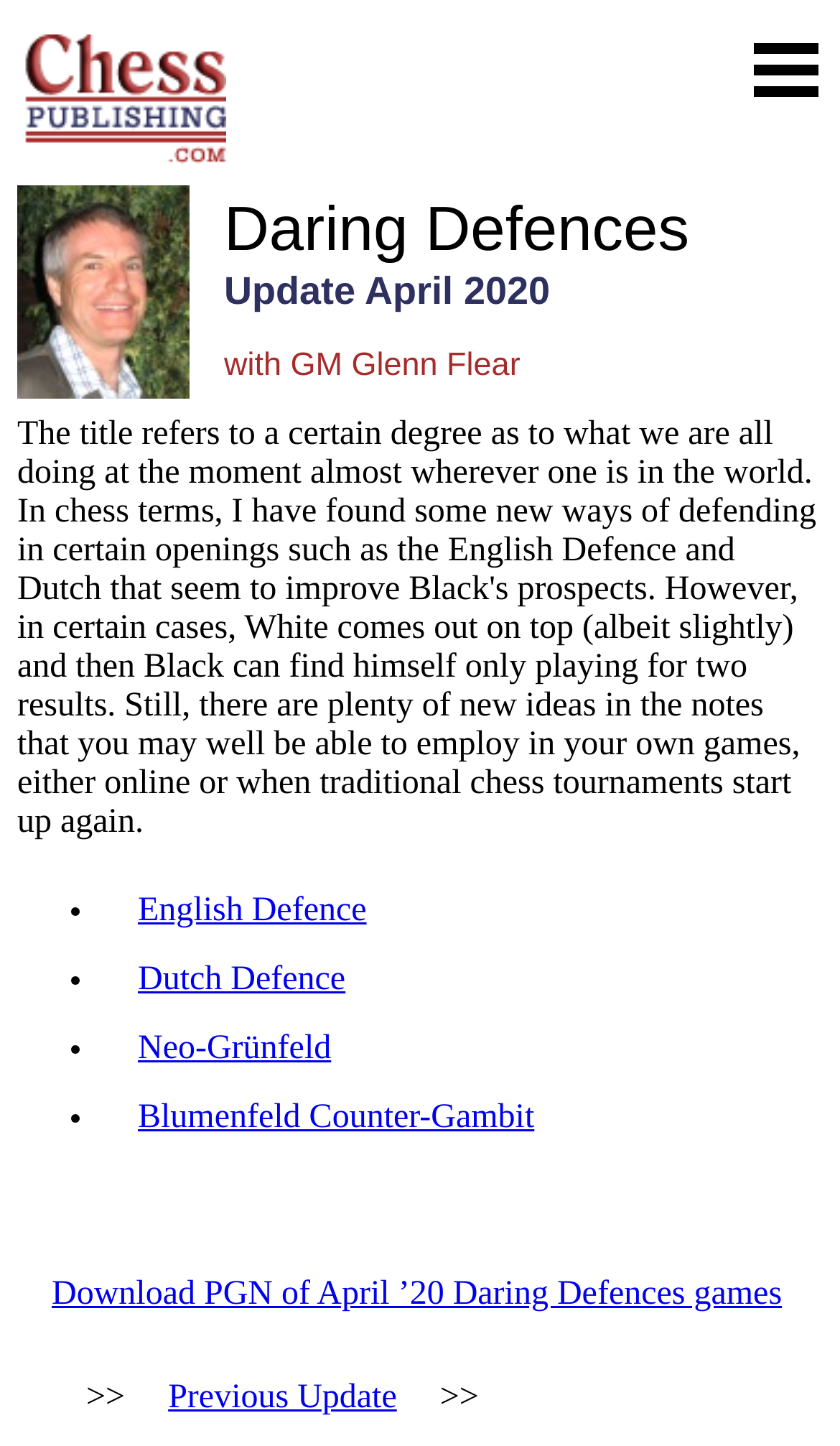Determine the bounding box for the UI element described here: "Dutch Defence".

[0.123, 0.641, 0.452, 0.714]